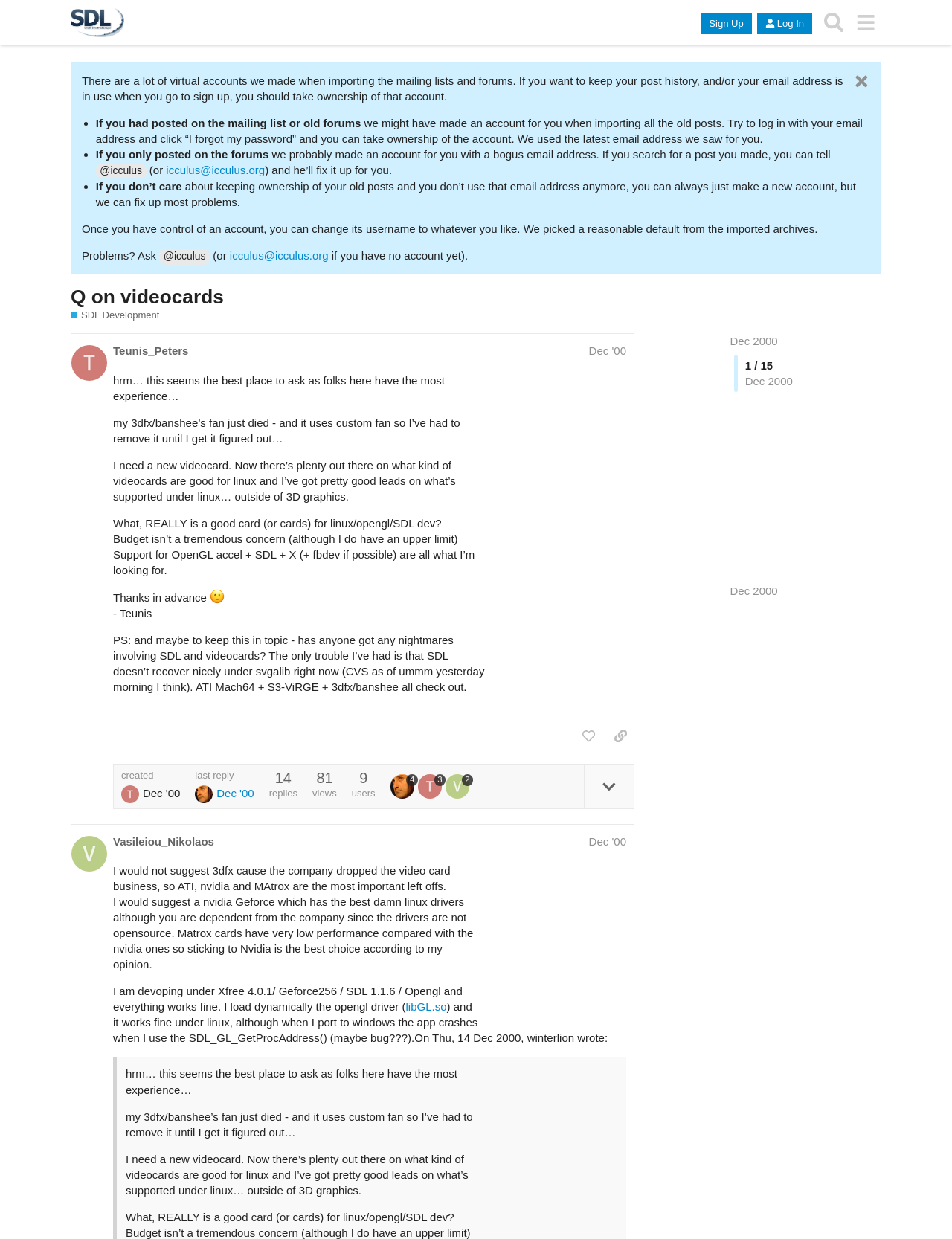Identify the bounding box of the HTML element described as: "alt="Pictures"".

None